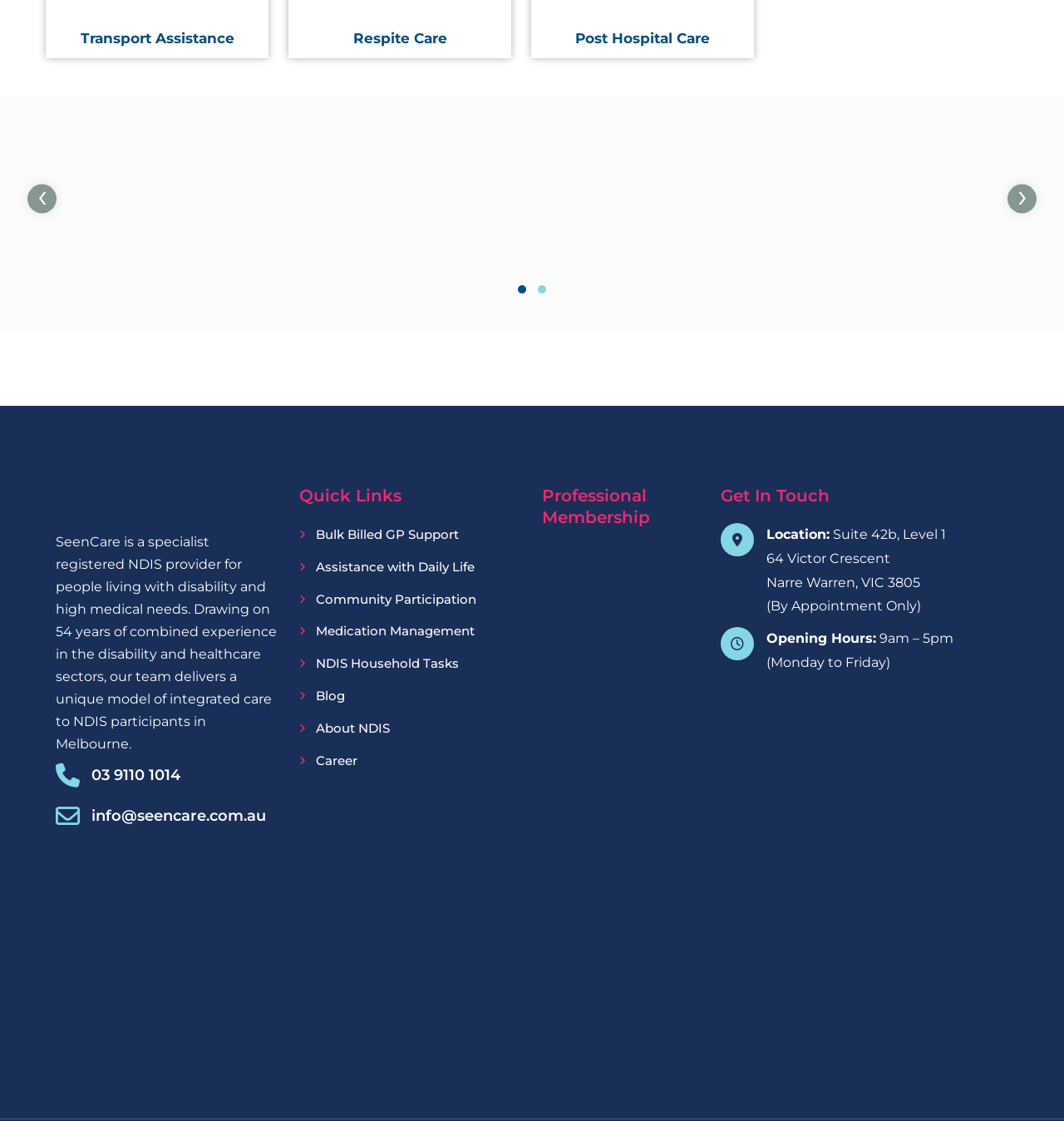Specify the bounding box coordinates of the area to click in order to follow the given instruction: "Submit email updates request."

None